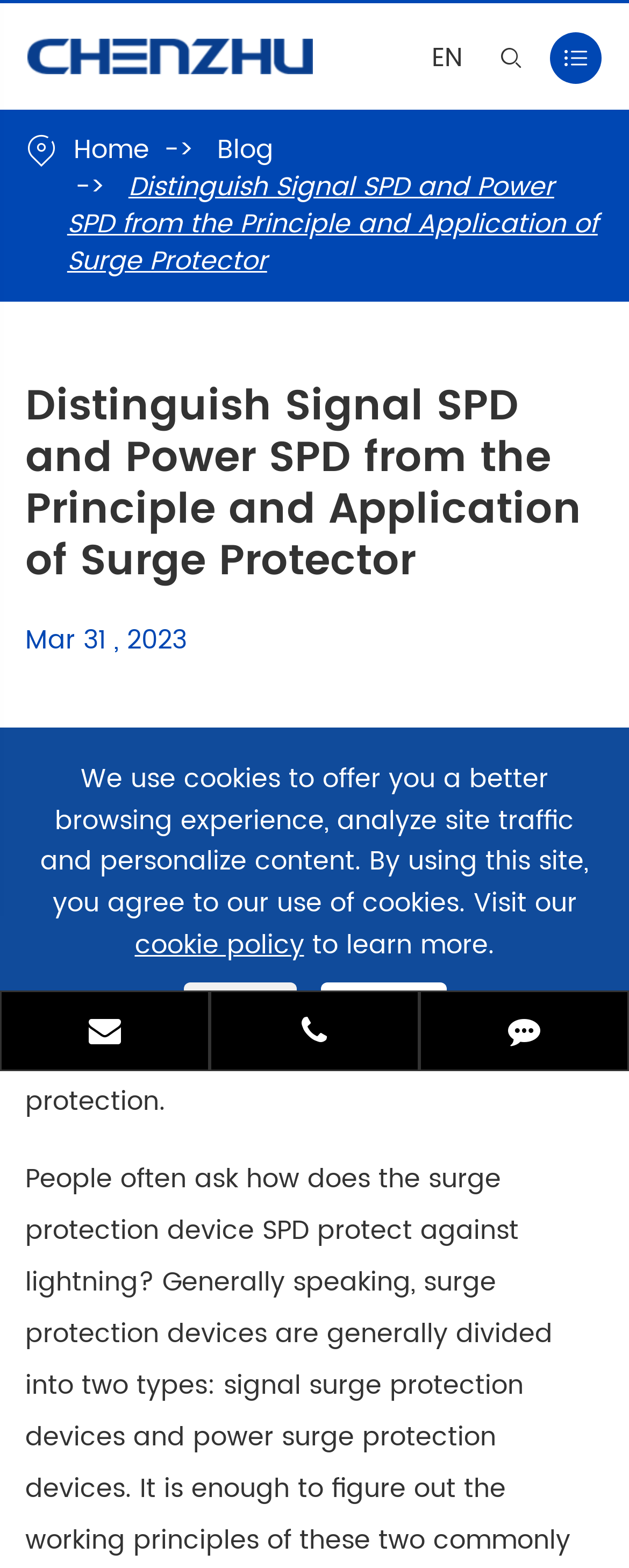Please answer the following query using a single word or phrase: 
What is the company name of the website?

Shanghai Chenzhu Instrument CO., LTD.